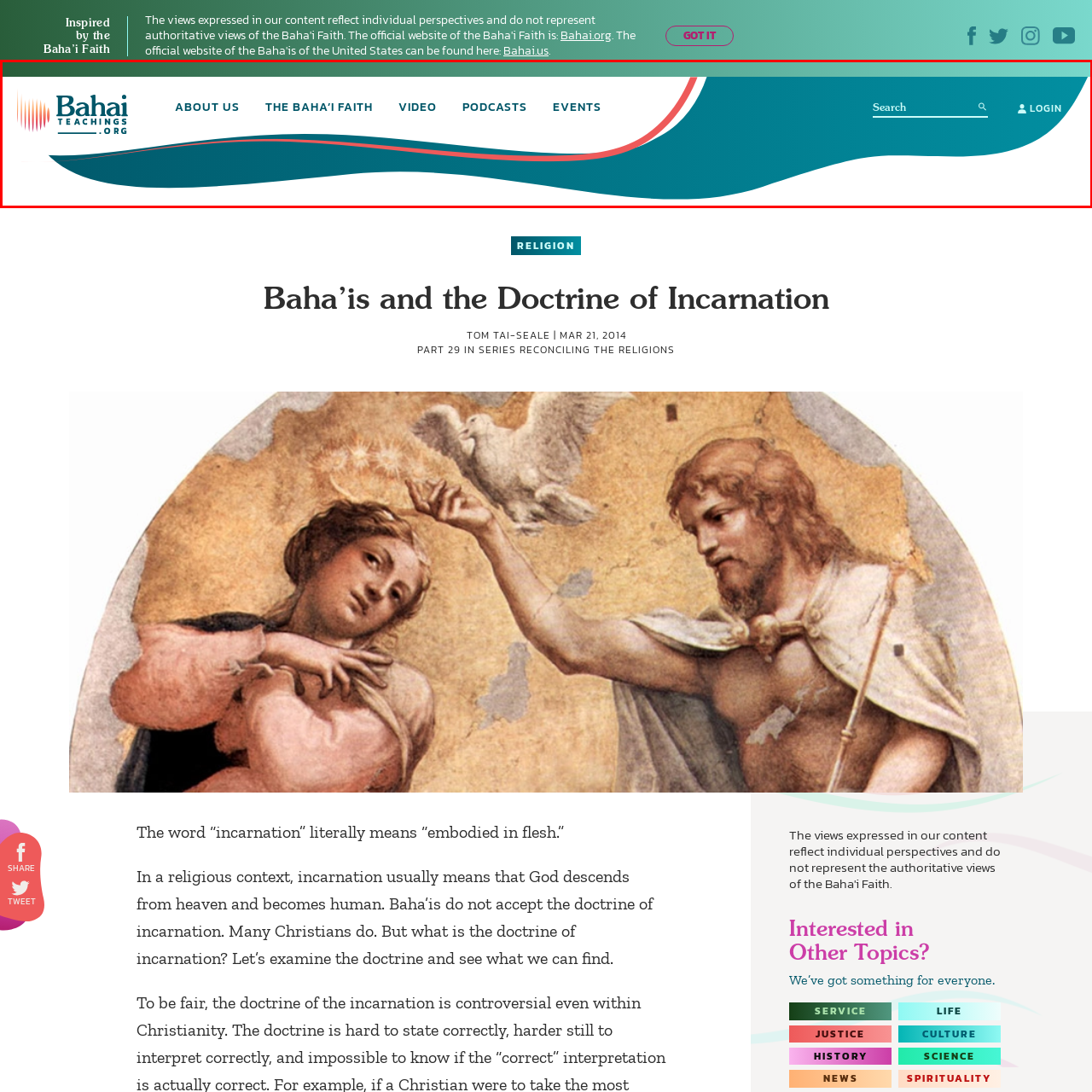Look closely at the image surrounded by the red box, What is on the right side of the header? Give your answer as a single word or phrase.

Search icon and LOGIN link